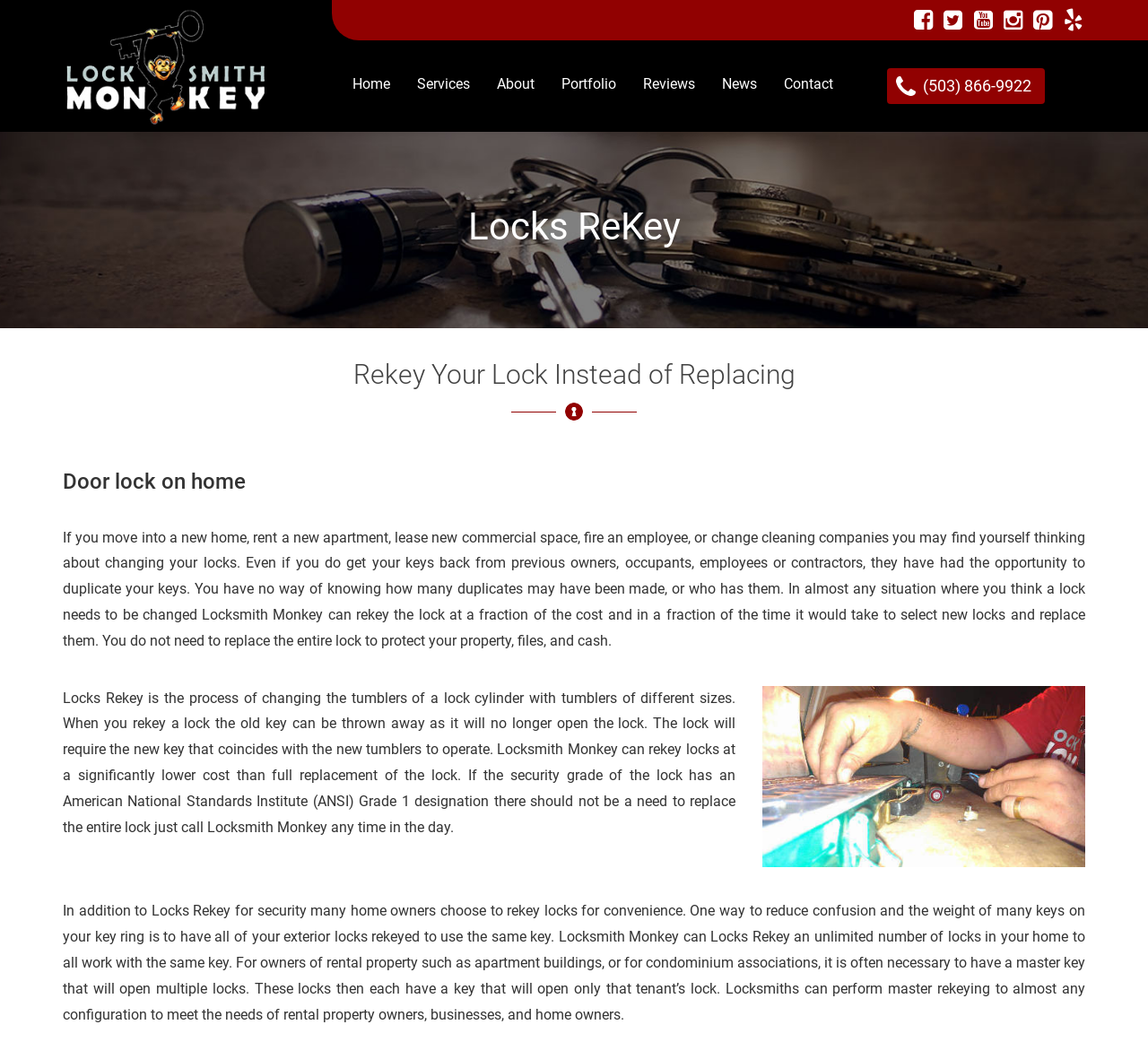Indicate the bounding box coordinates of the element that needs to be clicked to satisfy the following instruction: "Learn about Locksmith Monkey's services". The coordinates should be four float numbers between 0 and 1, i.e., [left, top, right, bottom].

[0.363, 0.065, 0.409, 0.096]